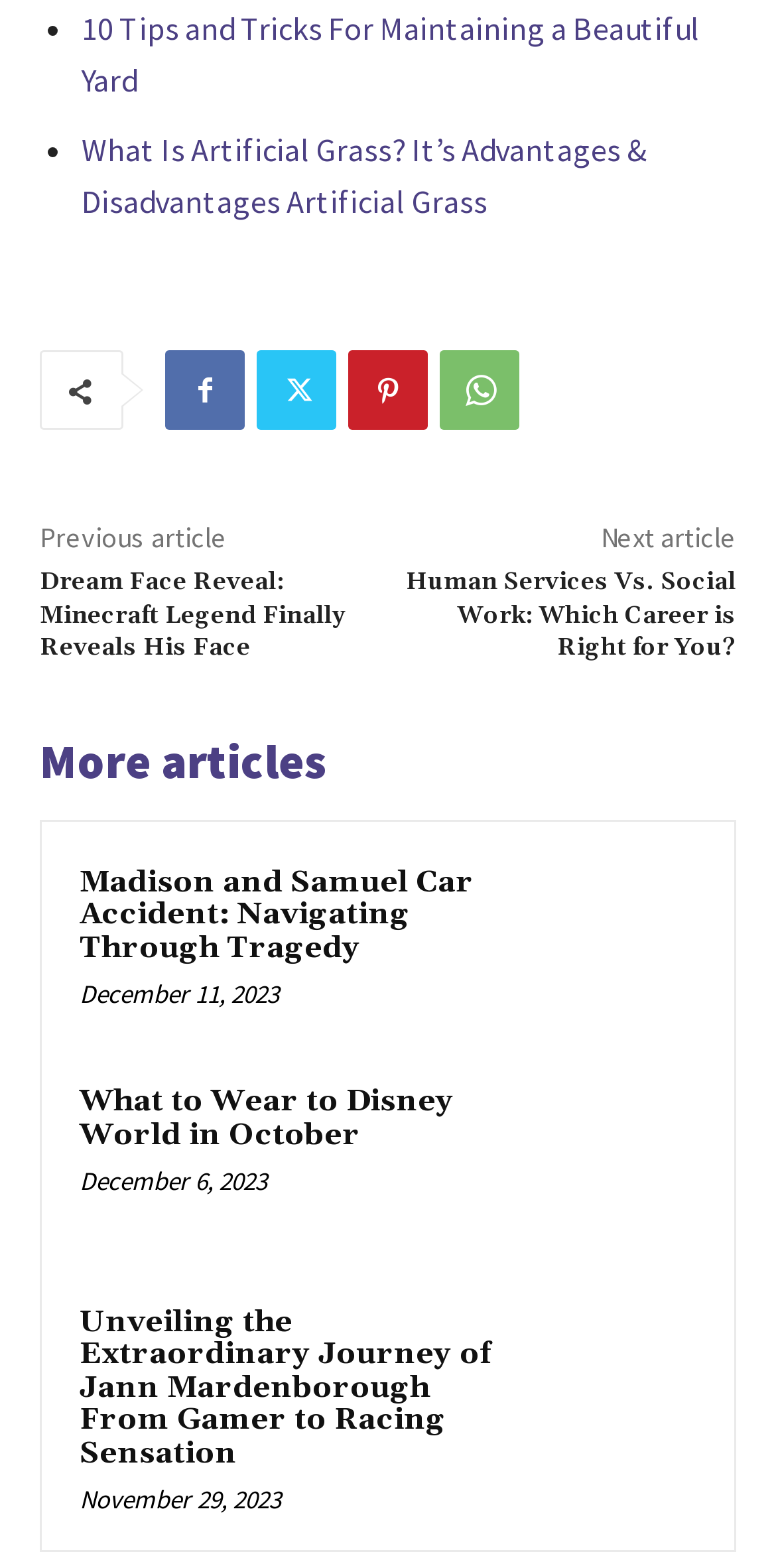Could you locate the bounding box coordinates for the section that should be clicked to accomplish this task: "Read the article about Madison and Samuel car accident".

[0.691, 0.548, 0.897, 0.65]